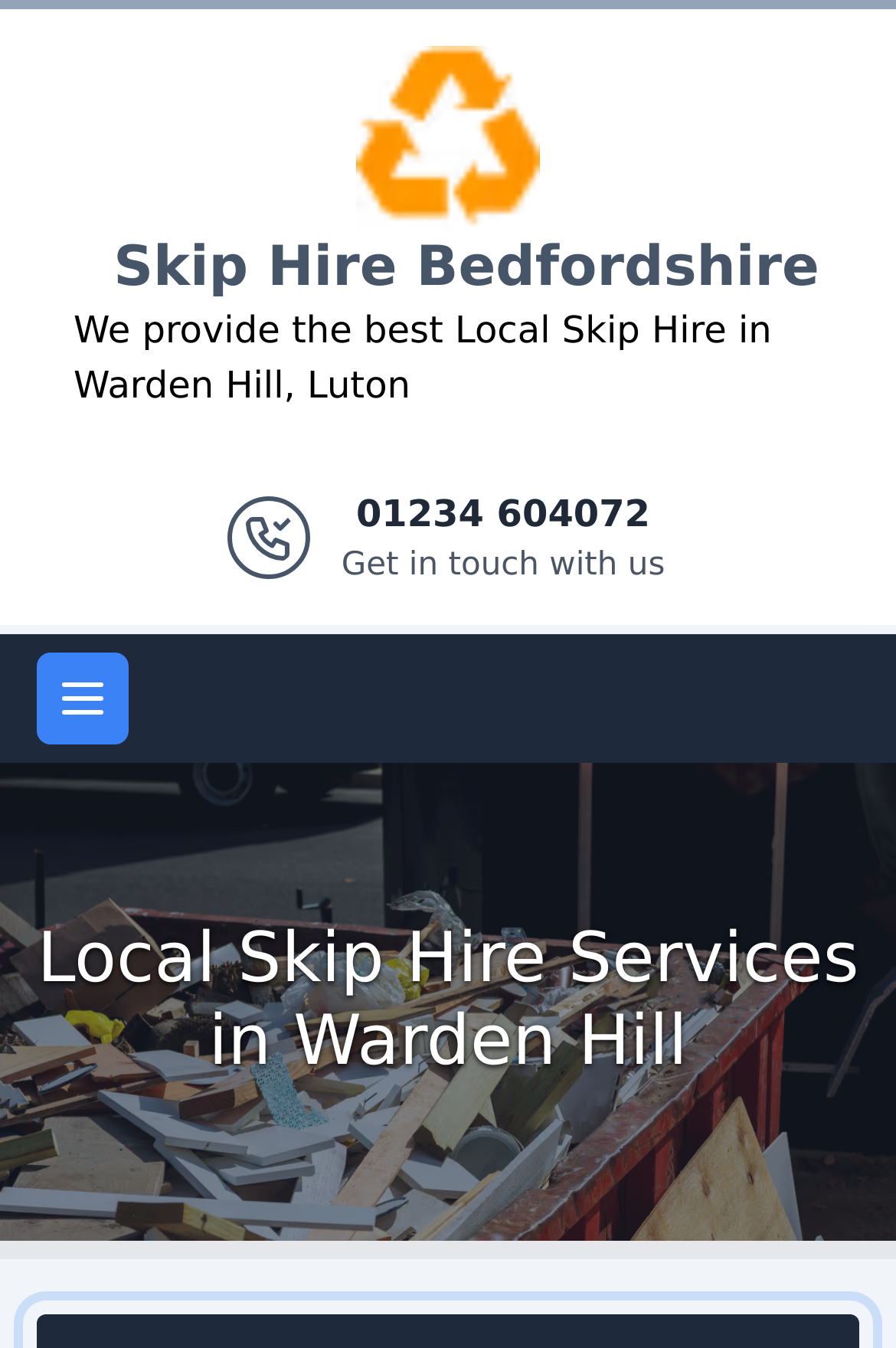What is the location served?
From the screenshot, provide a brief answer in one word or phrase.

Warden Hill, Luton